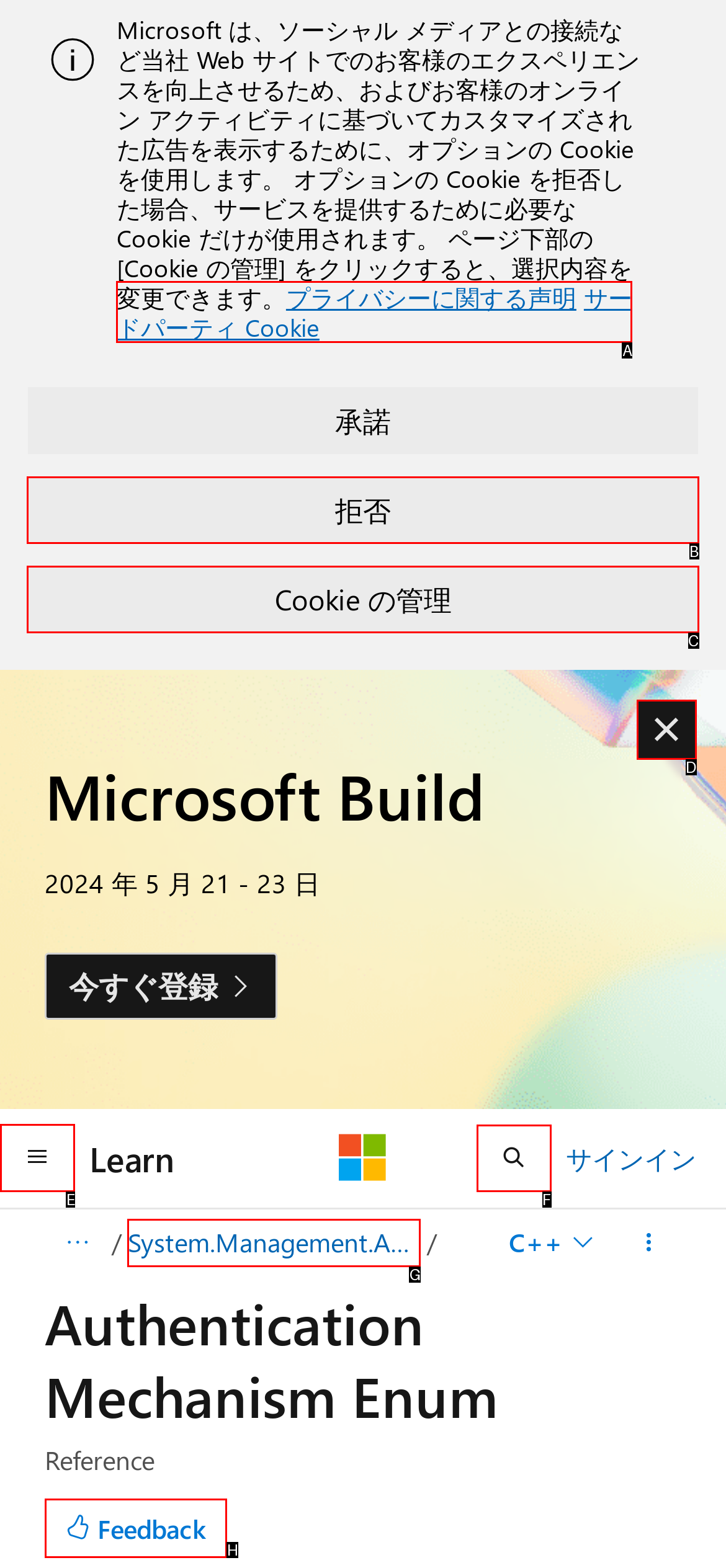Determine the letter of the UI element I should click on to complete the task: Click the 'グローバル ナビゲーション' button from the provided choices in the screenshot.

E